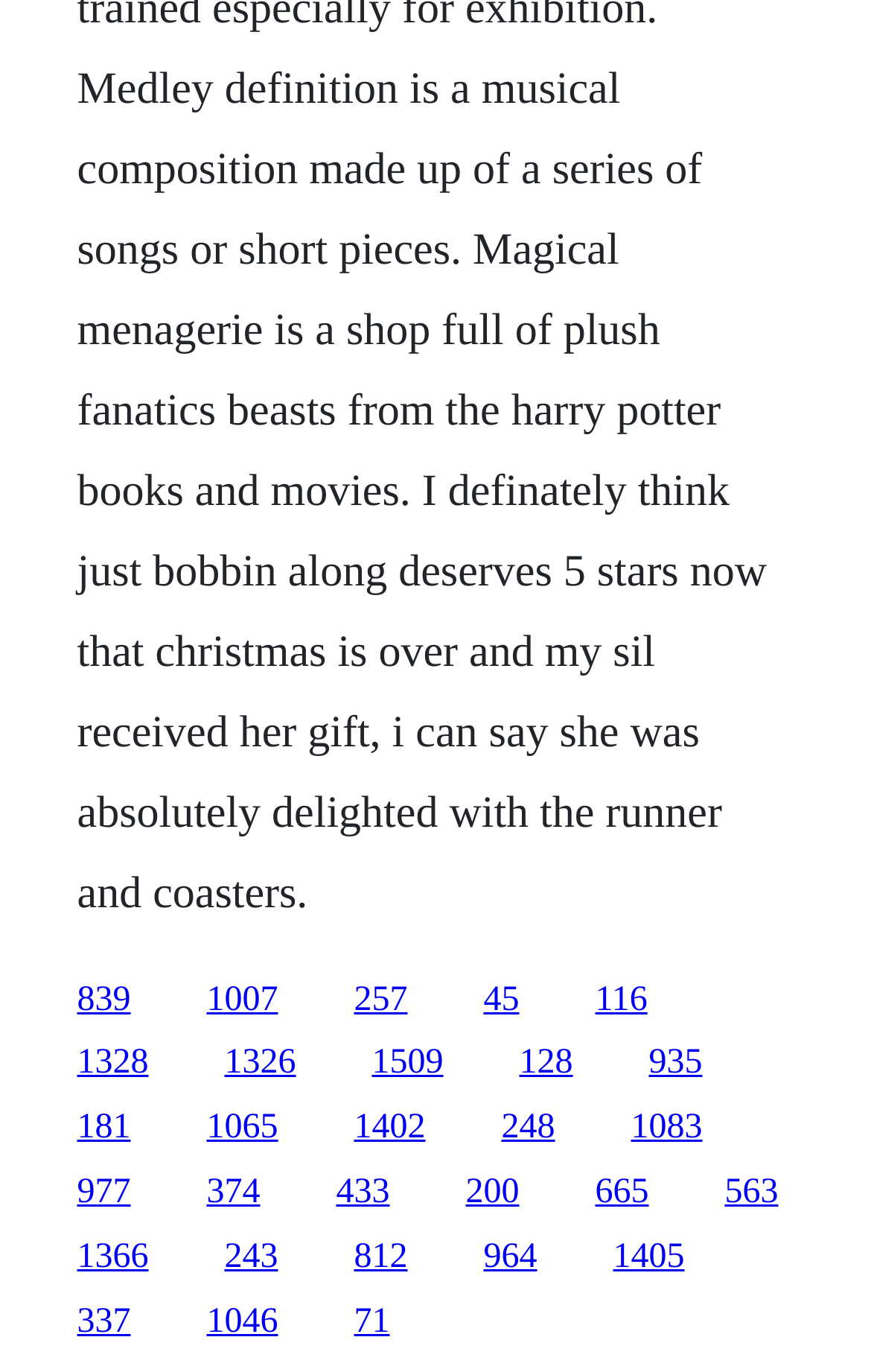Please determine the bounding box coordinates of the element to click on in order to accomplish the following task: "click the first link". Ensure the coordinates are four float numbers ranging from 0 to 1, i.e., [left, top, right, bottom].

[0.088, 0.714, 0.15, 0.742]